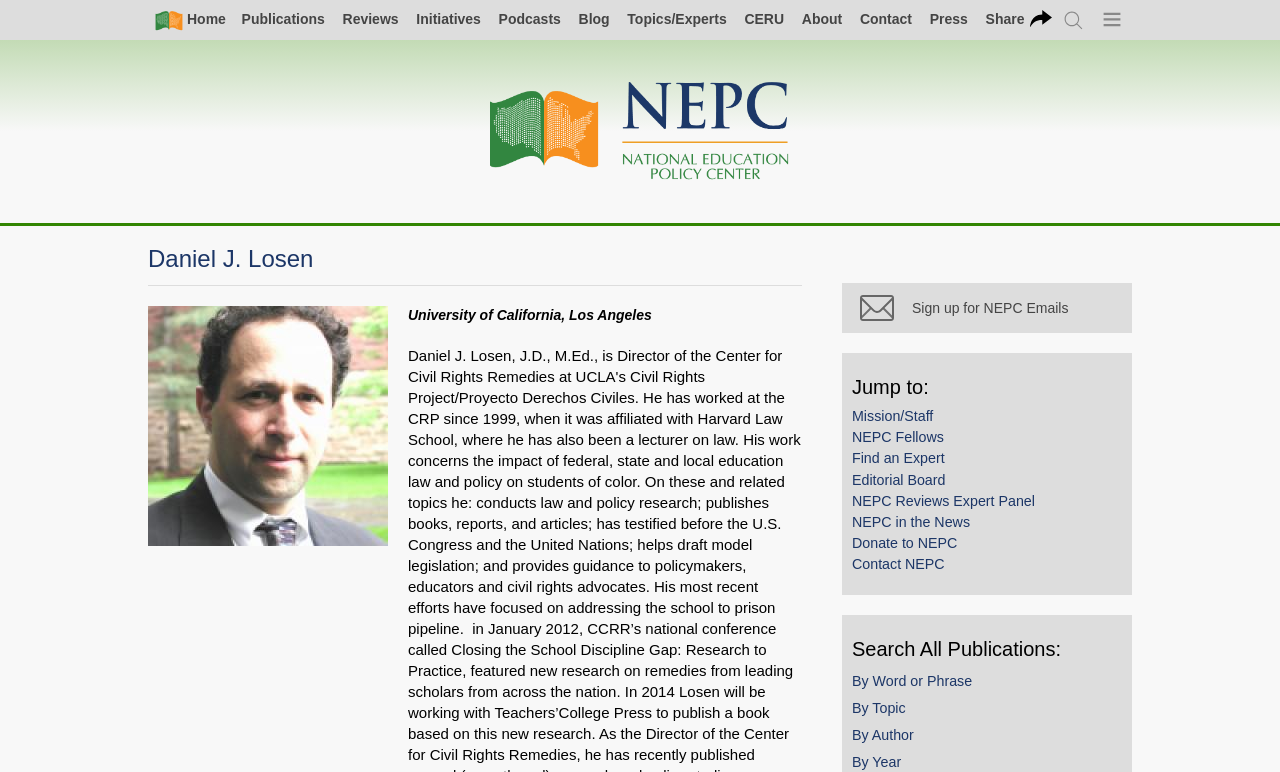Show the bounding box coordinates for the element that needs to be clicked to execute the following instruction: "Go to Home page". Provide the coordinates in the form of four float numbers between 0 and 1, i.e., [left, top, right, bottom].

[0.118, 0.008, 0.179, 0.044]